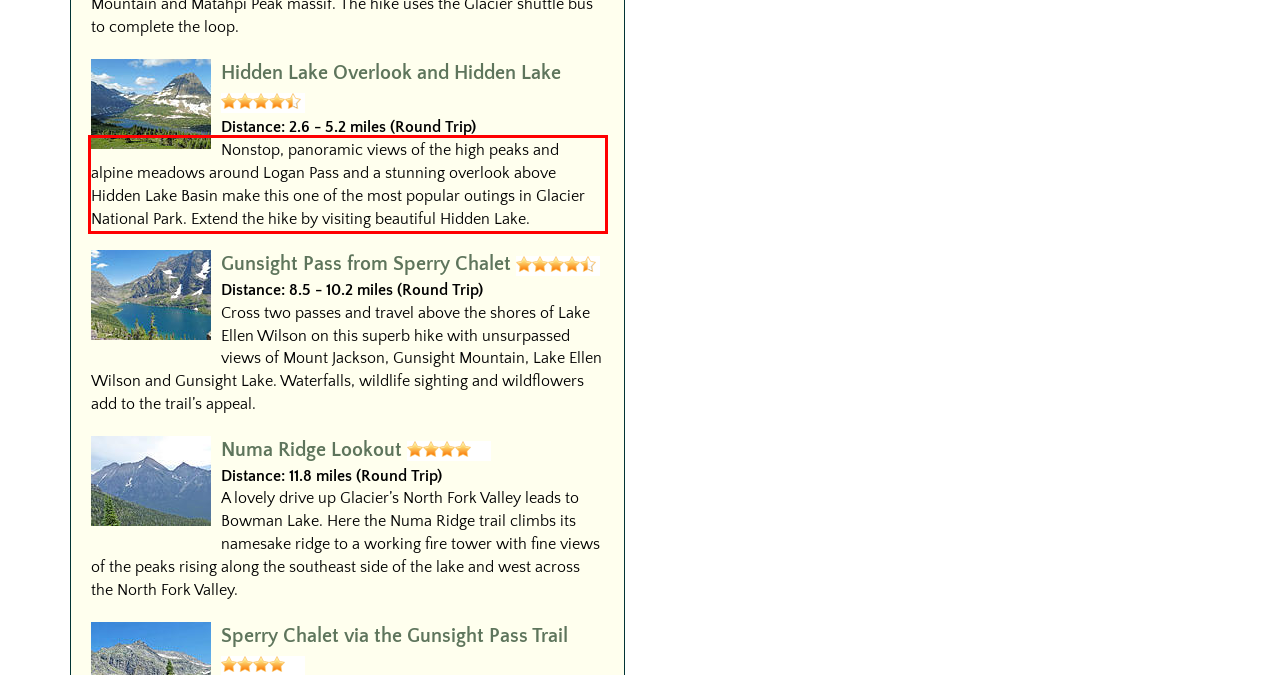You have a screenshot of a webpage with a red bounding box. Use OCR to generate the text contained within this red rectangle.

Nonstop, panoramic views of the high peaks and alpine meadows around Logan Pass and a stunning overlook above Hidden Lake Basin make this one of the most popular outings in Glacier National Park. Extend the hike by visiting beautiful Hidden Lake.